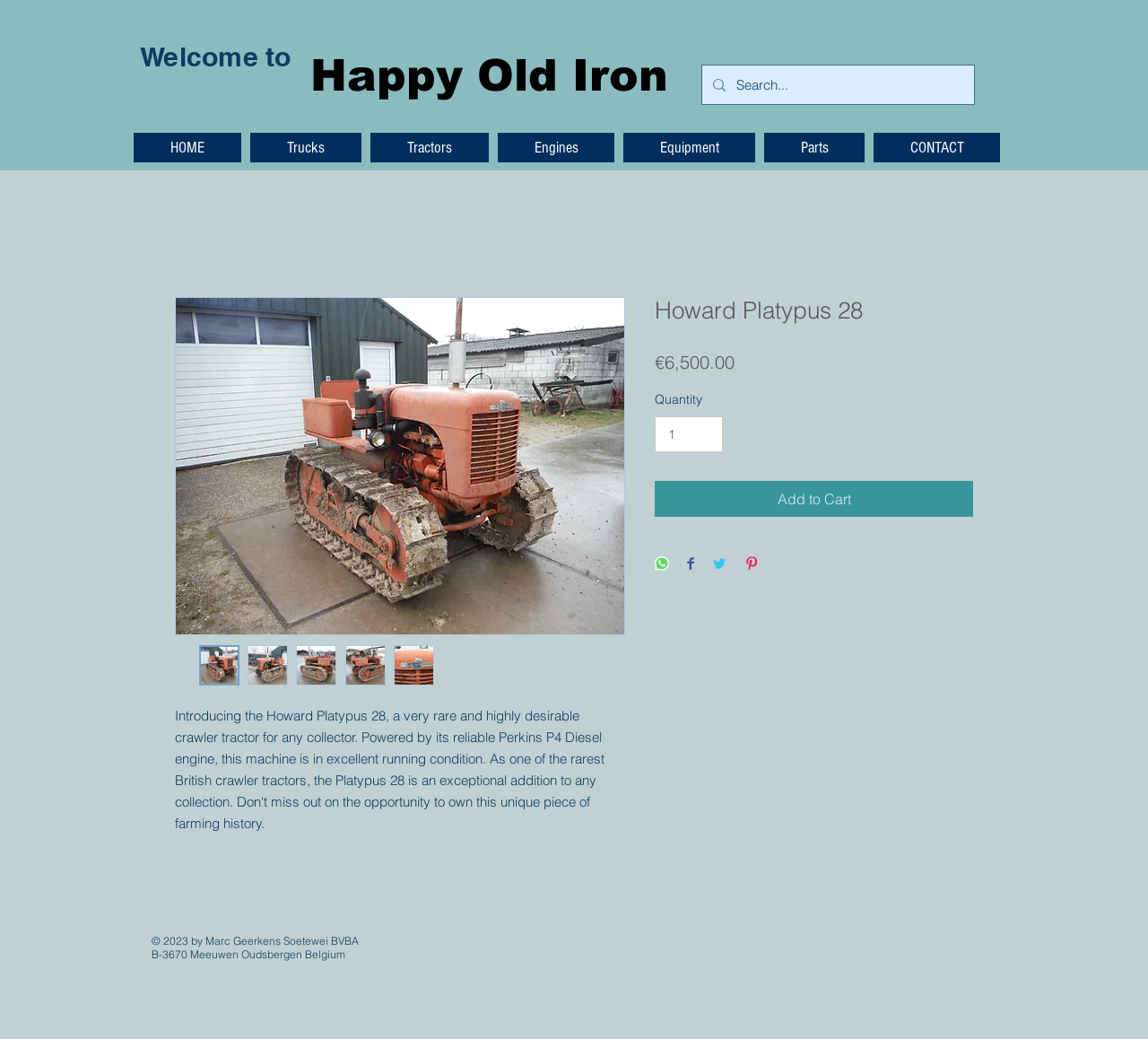Give a short answer using one word or phrase for the question:
What is the location of the website owner?

B-3670 Meeuwen Oudsbergen Belgium